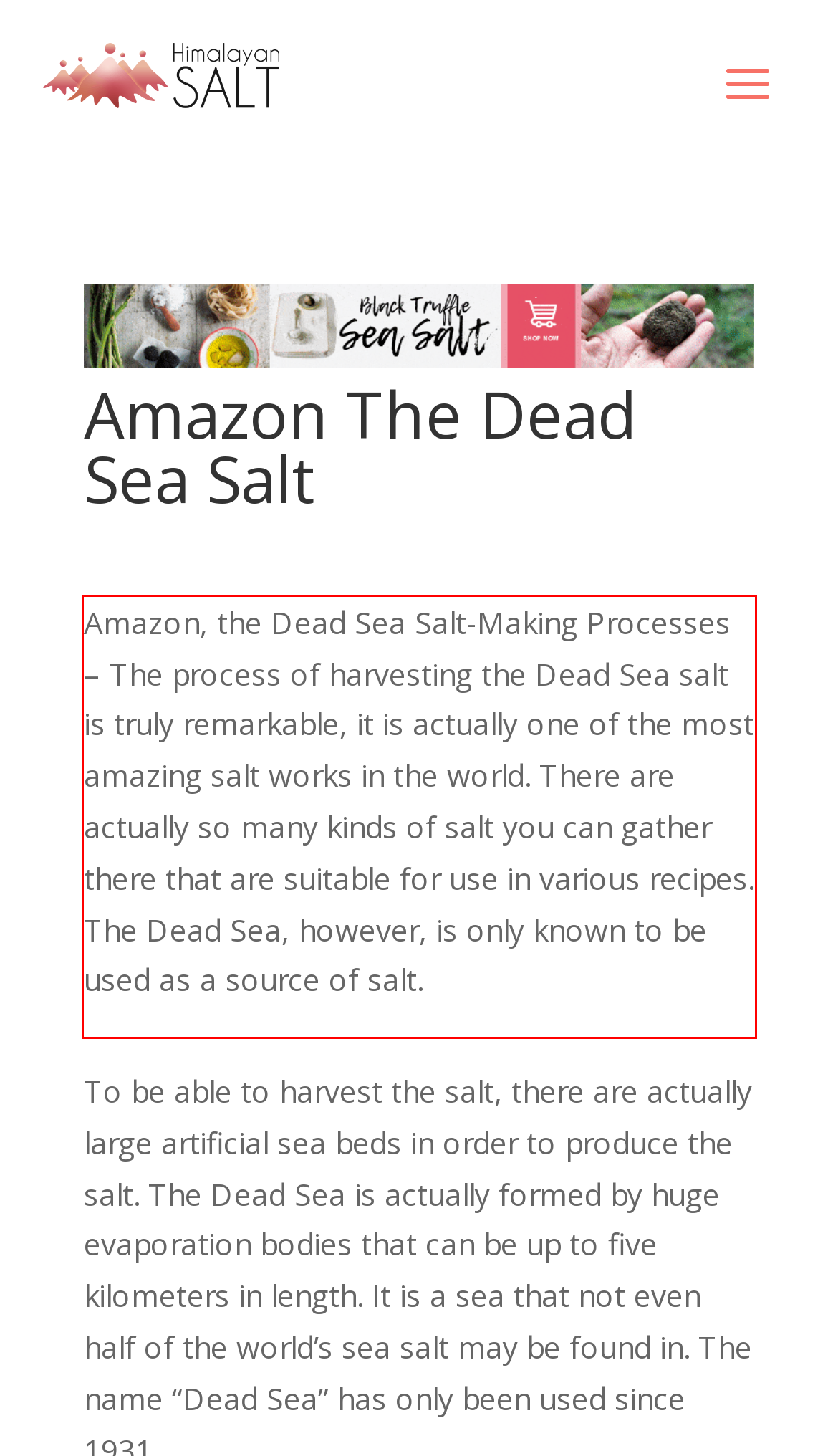Identify the text inside the red bounding box in the provided webpage screenshot and transcribe it.

Amazon, the Dead Sea Salt-Making Processes – The process of harvesting the Dead Sea salt is truly remarkable, it is actually one of the most amazing salt works in the world. There are actually so many kinds of salt you can gather there that are suitable for use in various recipes. The Dead Sea, however, is only known to be used as a source of salt.